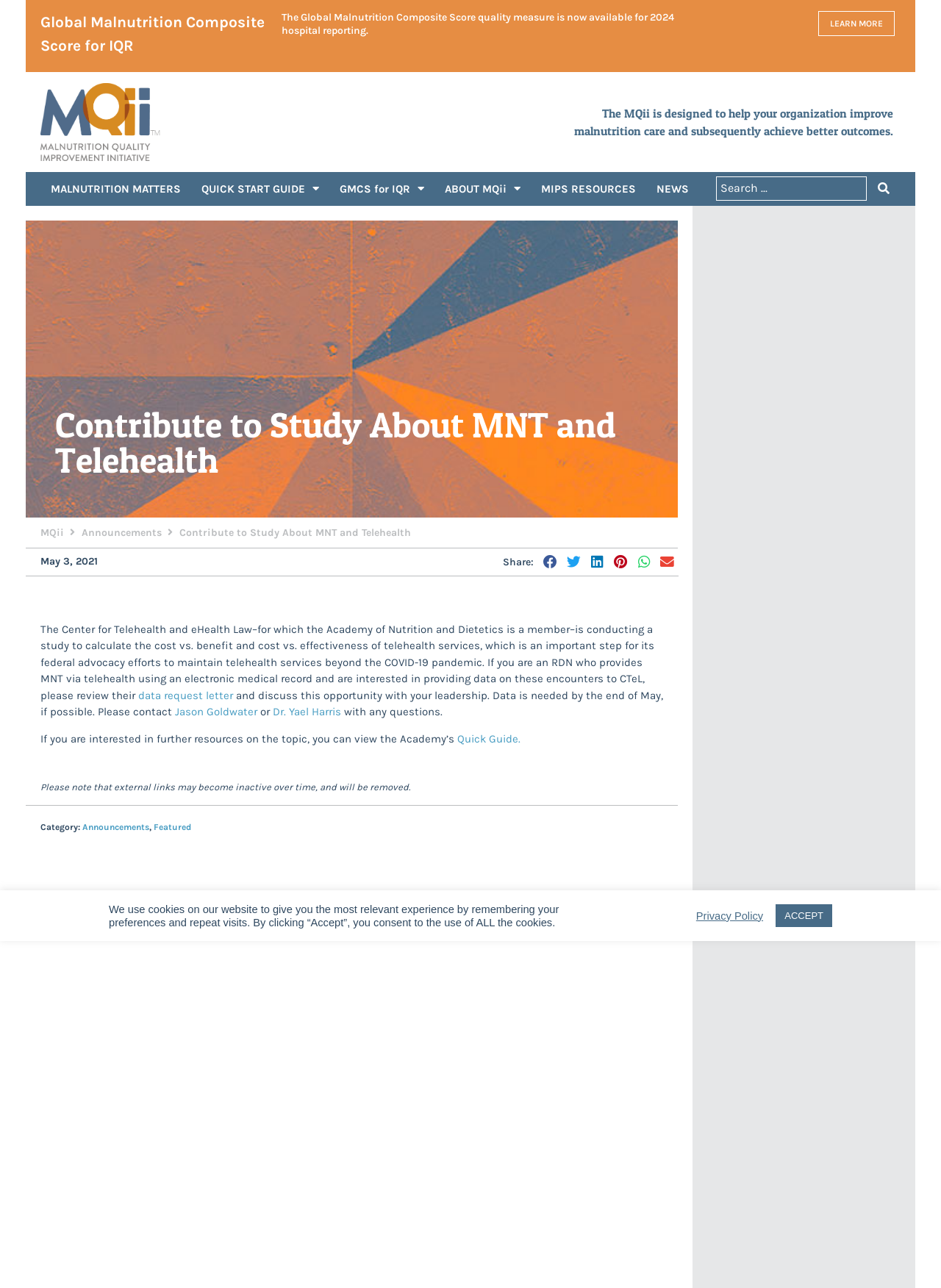Summarize the webpage with intricate details.

This webpage is about the Malnutrition Quality Improvement Initiative (MQii) and its related resources. At the top, there is a heading "Contribute to Study About MNT and Telehealth" and a brief description of the Global Malnutrition Composite Score quality measure. Below this, there is a "LEARN MORE" link.

On the left side, there is a menu with several links, including "MALNUTRITION MATTERS", "QUICK START GUIDE", "GMCS for IQR", "ABOUT MQii", "MIPS RESOURCES", and "NEWS". There is also a search bar at the top right corner.

The main content area is divided into several sections. The first section is about announcements, with a heading "Announcements" and a brief description of a study conducted by the Center for Telehealth and eHealth Law. There are links to a data request letter and contacts for further information.

Below this, there are several links to resources, including a Quick Guide and external links. There is also a note about external links becoming inactive over time.

The next section is "PARTICIPANT TOOLS", with links to various resources, including the MQii Learning Collaborative Resources, MQii Toolkit, and Malnutrition Care Process.

The "RECENT POSTS" section lists several news articles, each with a date and a brief description. The articles are about various topics related to malnutrition and healthcare.

Finally, there is a "CATEGORIES" section with links to different categories, including Announcements, Featured, Learning Collaborative, Measures, and Uncategorized.